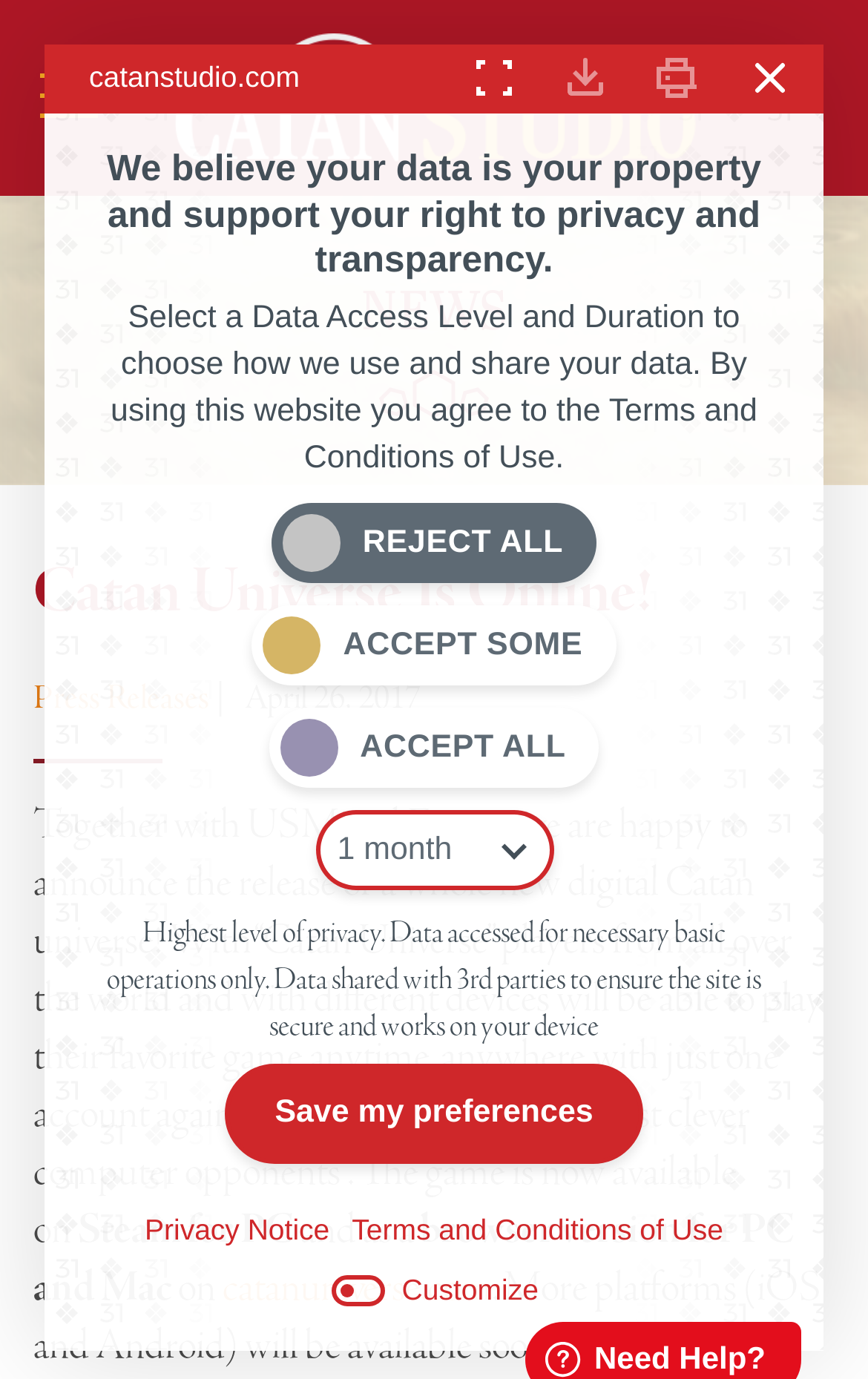What is the purpose of the 'Save my preferences' button?
Please provide a single word or phrase as your answer based on the screenshot.

To save data access level and duration